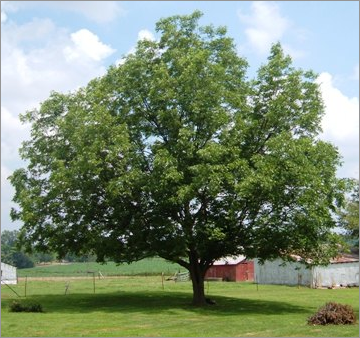Describe every aspect of the image in detail.

This image showcases a lush pecan tree, notable for its wide, sprawling canopy and vibrant green leaves. The tree is set against a picturesque rural backdrop, featuring a grassy field and farm structures in the distance, including a red barn and white buildings. The pecan tree, revered as a significant part of American culture and history, serves as the official state tree of Texas. It is the only major nut tree that grows naturally in North America and has played a crucial role in the lives of Native Americans for centuries. By the mid-1800s, the practice of grafting was introduced, leading to improved nut yields and quality, marking a turning point for pecan cultivation as a commercial product. This image beautifully captures the essence of a pecan tree, symbolizing agricultural heritage and the rich landscape of North America.